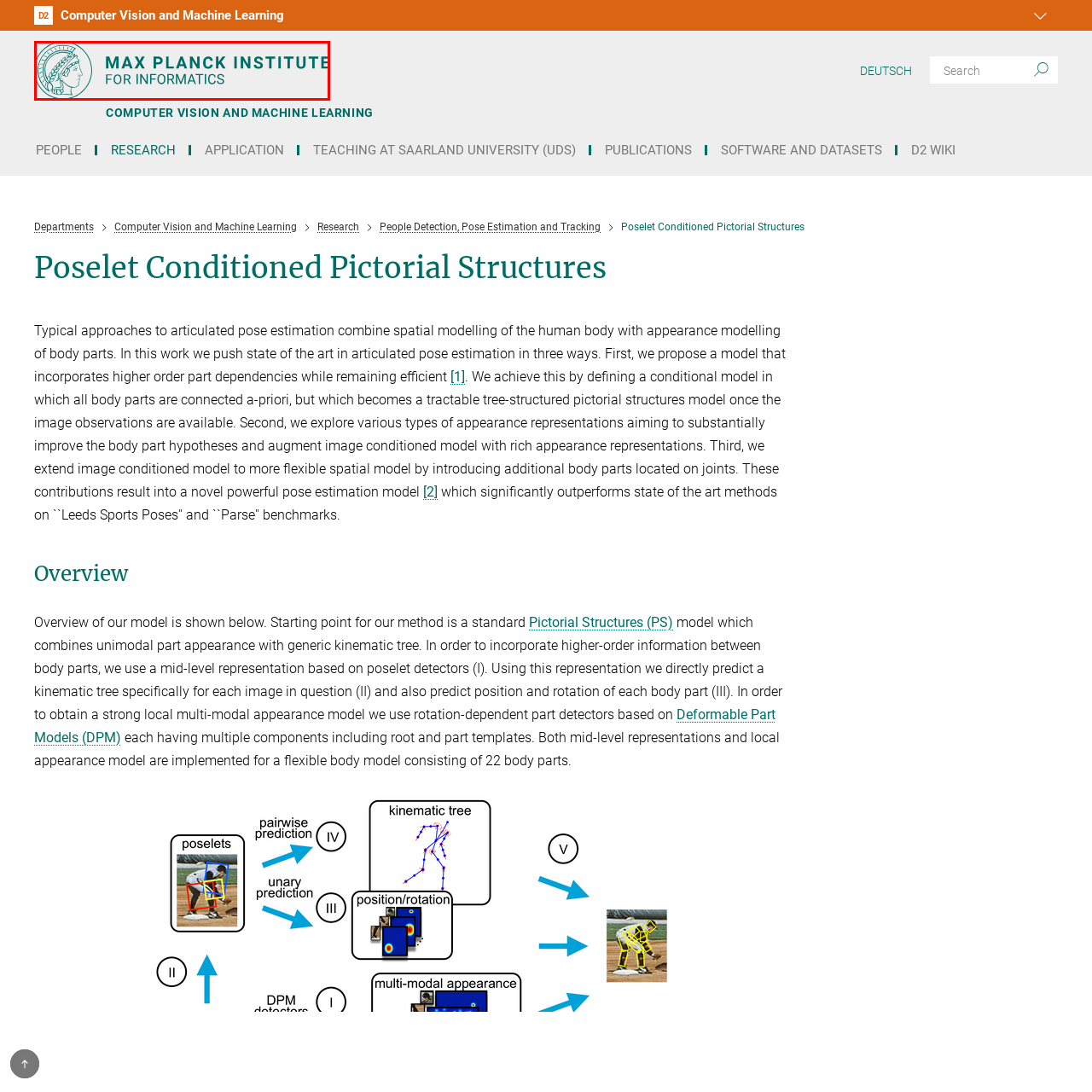Please examine the section highlighted with a blue border and provide a thorough response to the following question based on the visual information: 
What does the logo's emblematic representation evoke?

The logo's emblematic representation is reminiscent of classical motifs, which suggests a connection to tradition and scholarly pursuits, aligning with the institute's focus on advanced research in computer science and informatics.